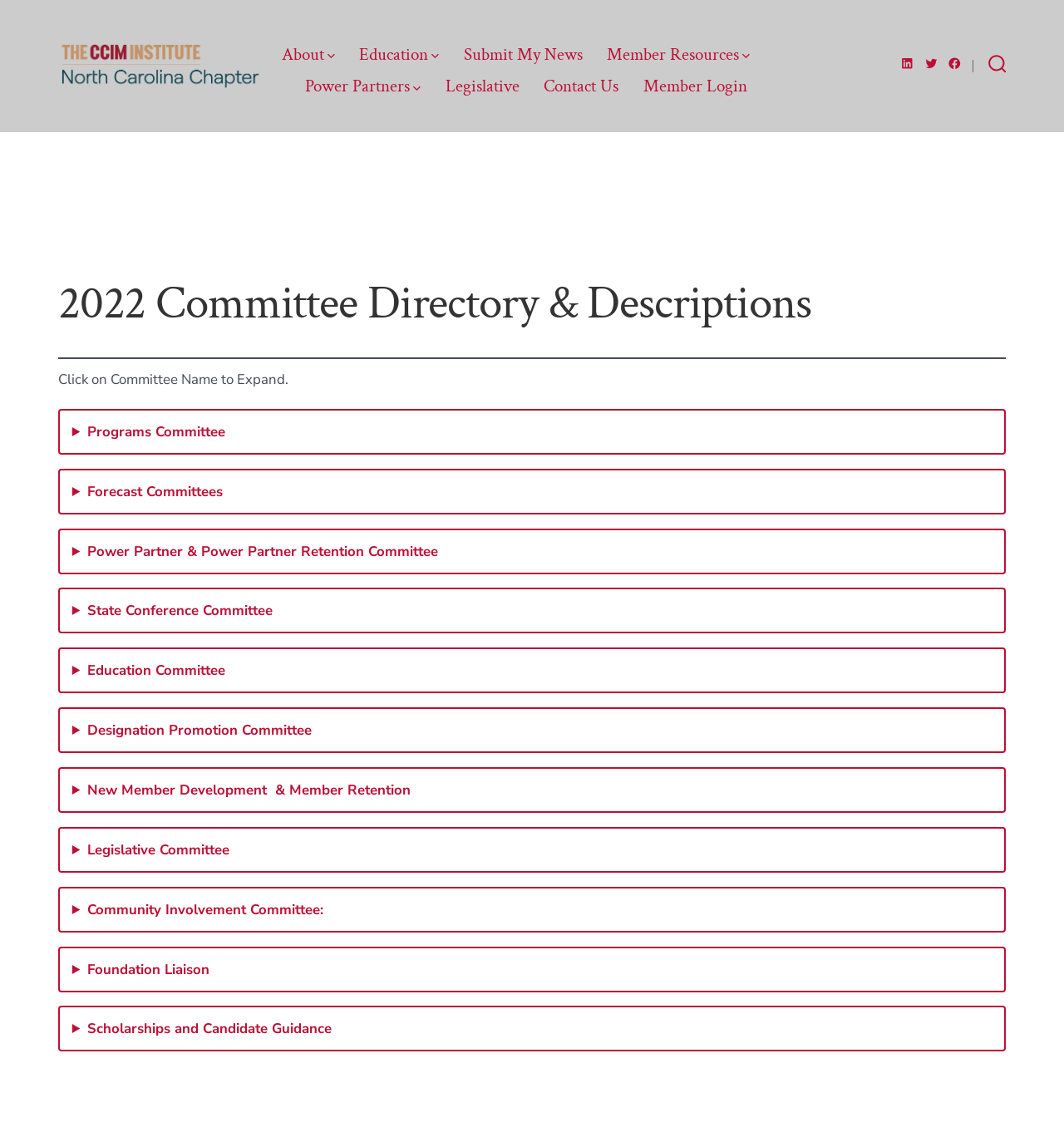Please mark the clickable region by giving the bounding box coordinates needed to complete this instruction: "Search for something".

[0.919, 0.04, 0.955, 0.077]